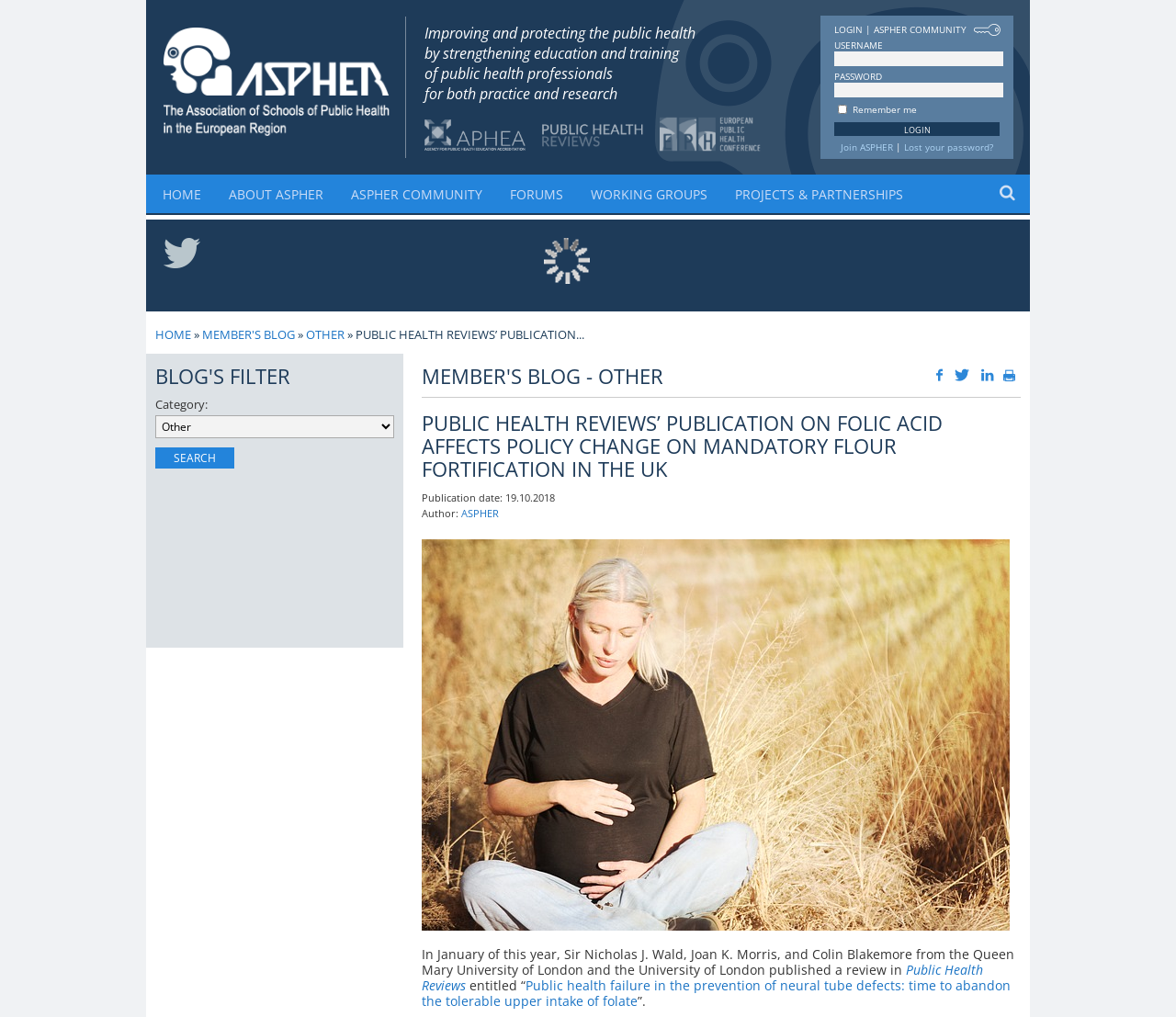What is the login button's text? Based on the image, give a response in one word or a short phrase.

LOGIN